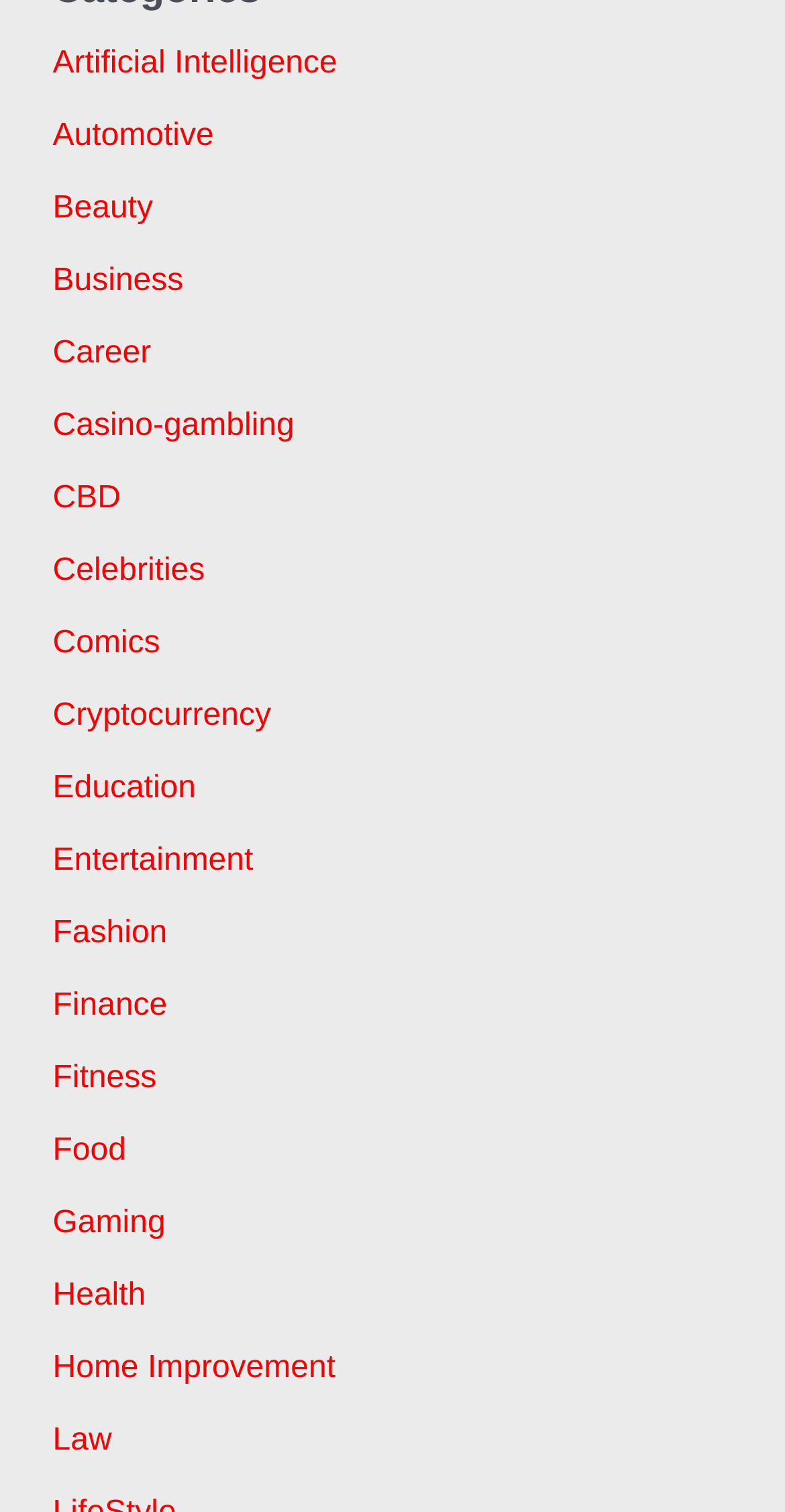Please provide the bounding box coordinates for the element that needs to be clicked to perform the following instruction: "Click on Artificial Intelligence". The coordinates should be given as four float numbers between 0 and 1, i.e., [left, top, right, bottom].

[0.067, 0.031, 0.43, 0.053]